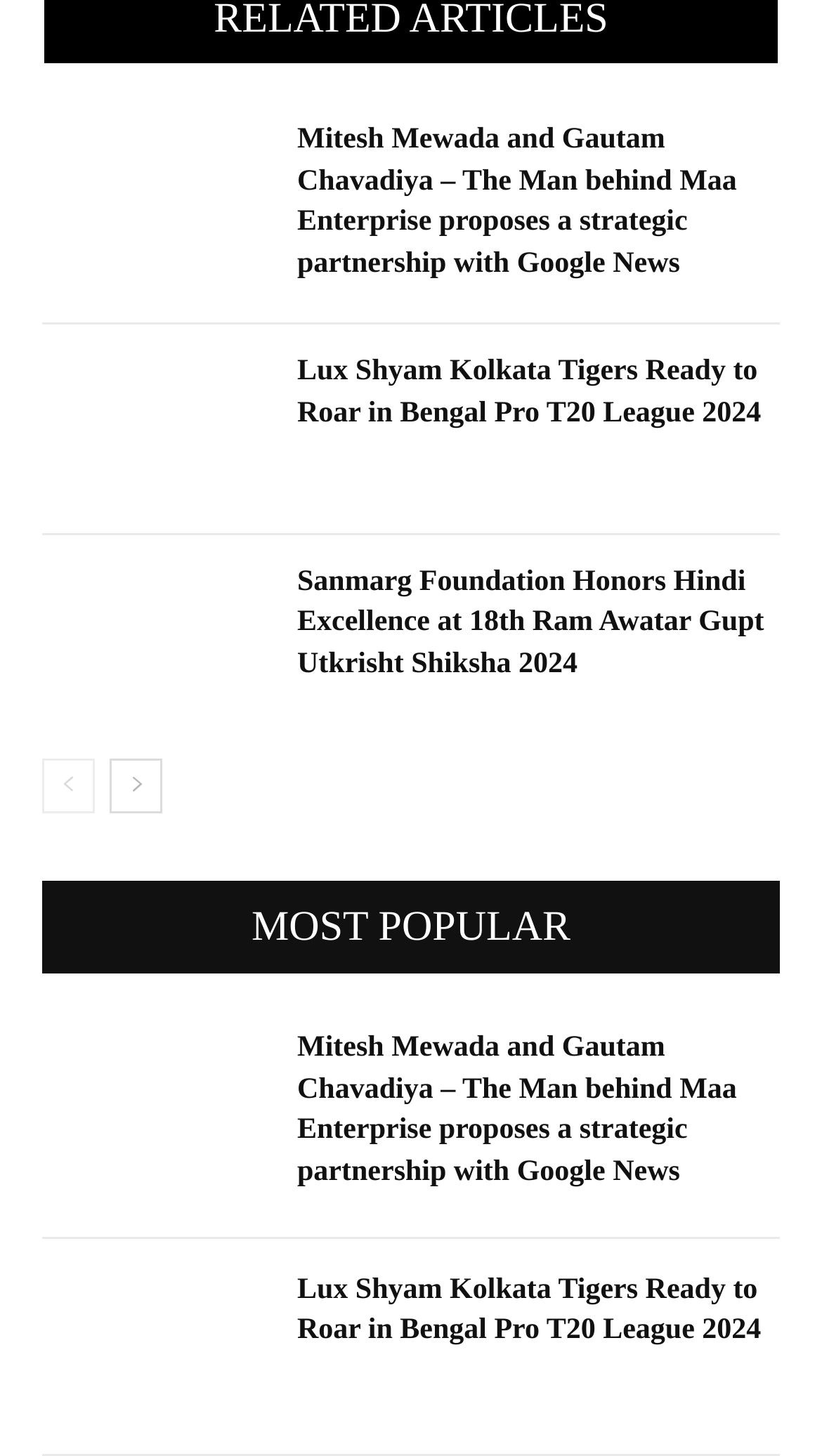Identify the bounding box coordinates of the specific part of the webpage to click to complete this instruction: "Go to the next page".

[0.133, 0.521, 0.197, 0.559]